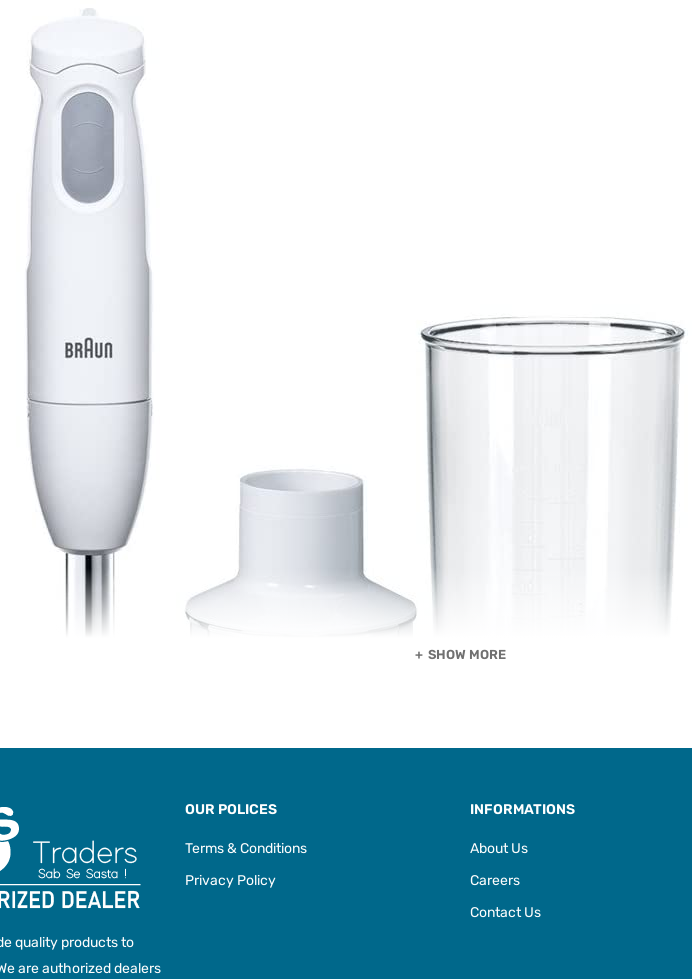Reply to the question with a single word or phrase:
How many accessories are shown with the blender?

Two